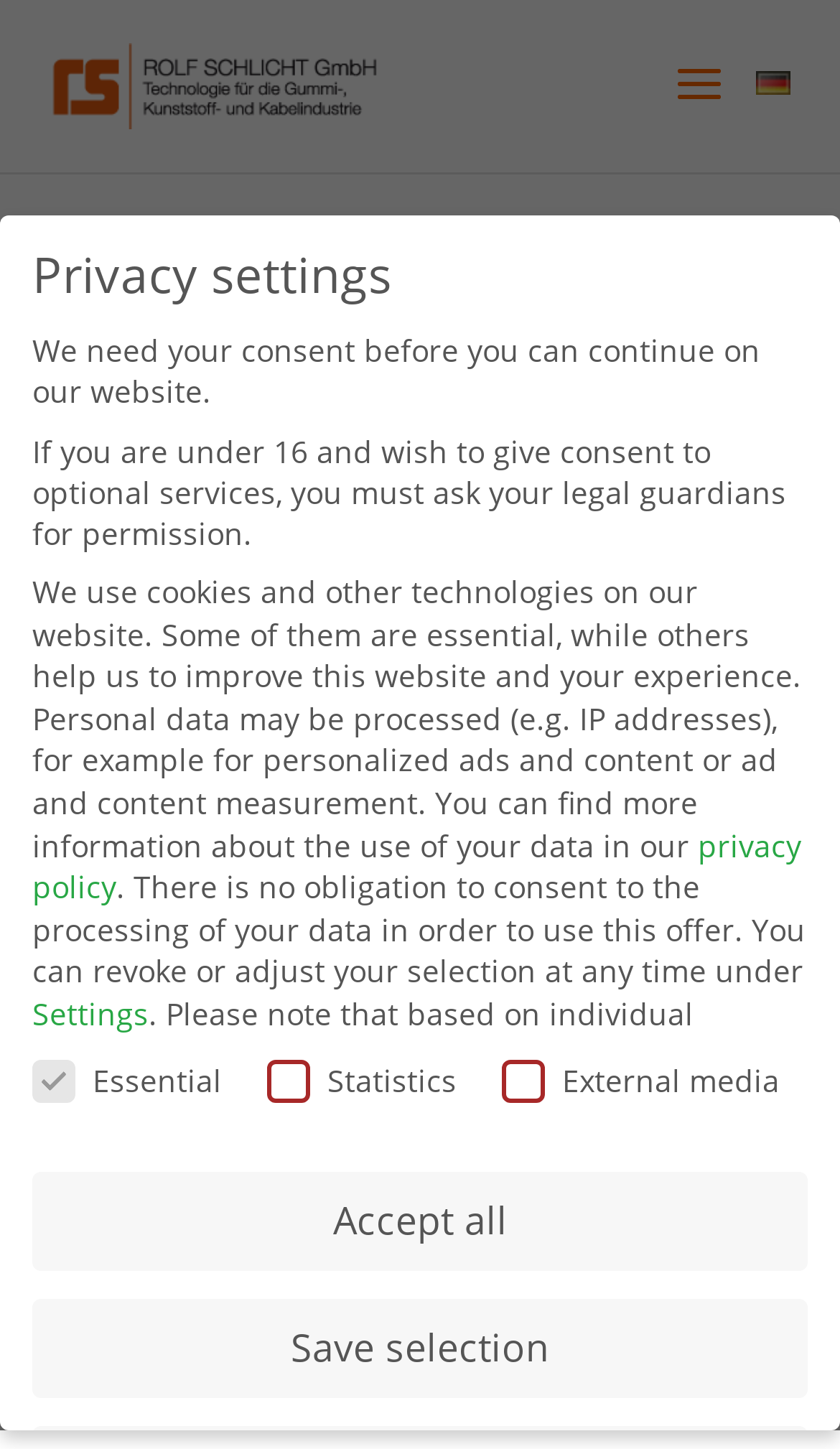What is the language of the website?
Respond to the question with a single word or phrase according to the image.

German